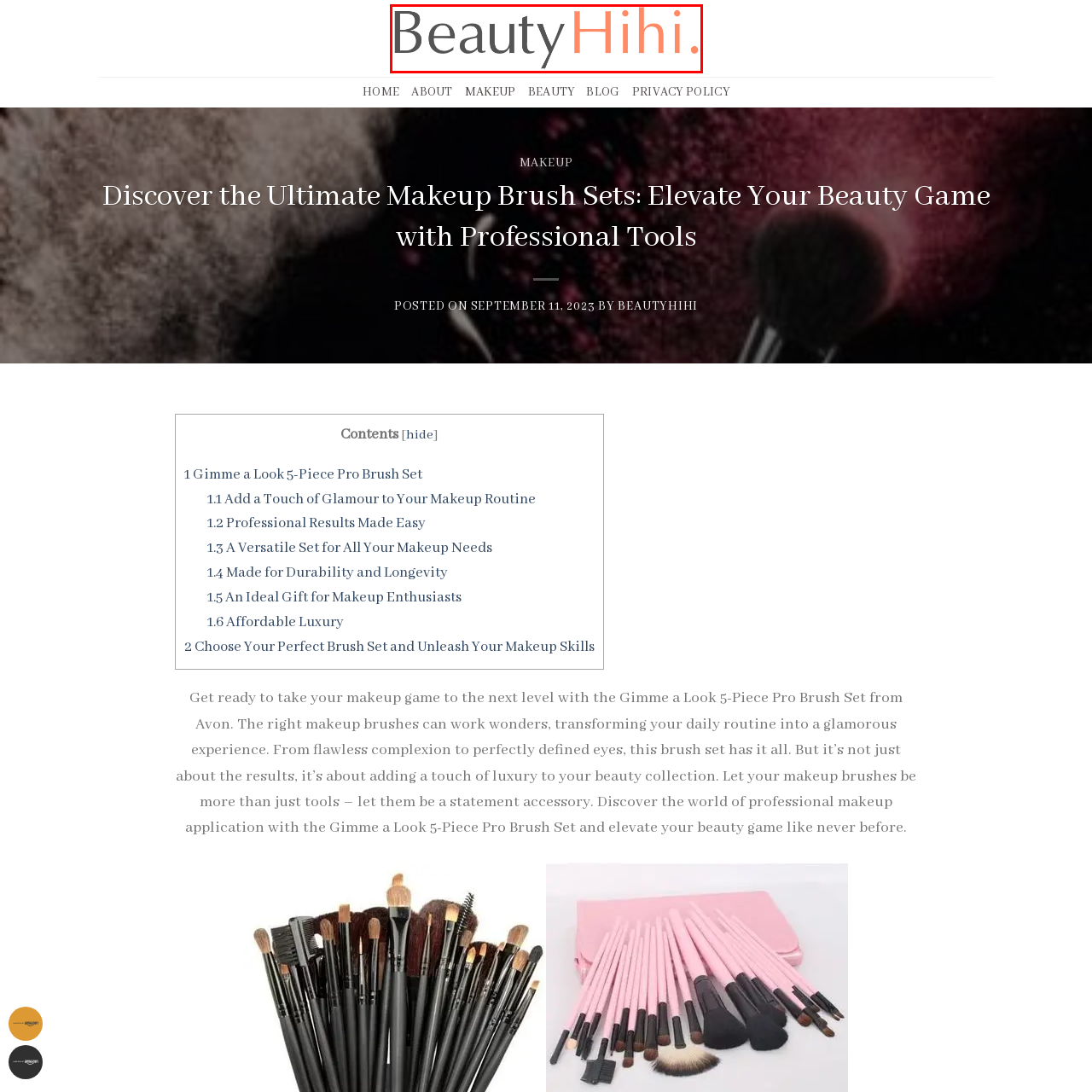Analyze and describe the image content within the red perimeter in detail.

The image features the logo of "BeautyHiHi," a brand dedicated to cosmetics and beauty tools. The design showcases a modern and stylish typography, where "Beauty" is presented in a sleek gray font and "HiHi" is highlighted in a vibrant coral color, creating an eye-catching contrast. This visually appealing logo represents the brand's emphasis on elevating beauty through premium makeup tools and products. It sets the tone for an engaging exploration of professional makeup brush sets, inviting users to discover innovative beauty solutions.